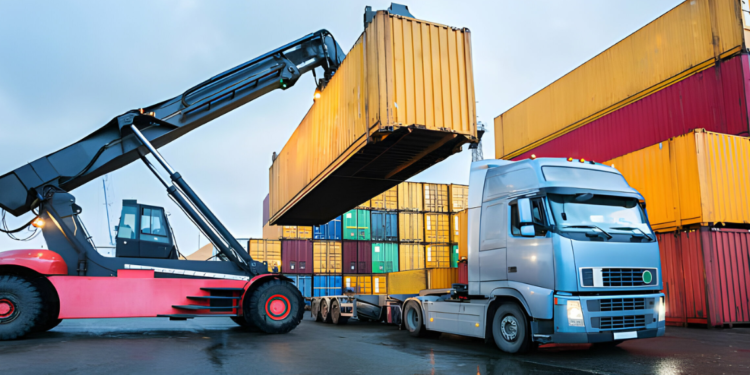Answer the question in a single word or phrase:
What is the atmosphere depicted in the image?

Busy, industrial